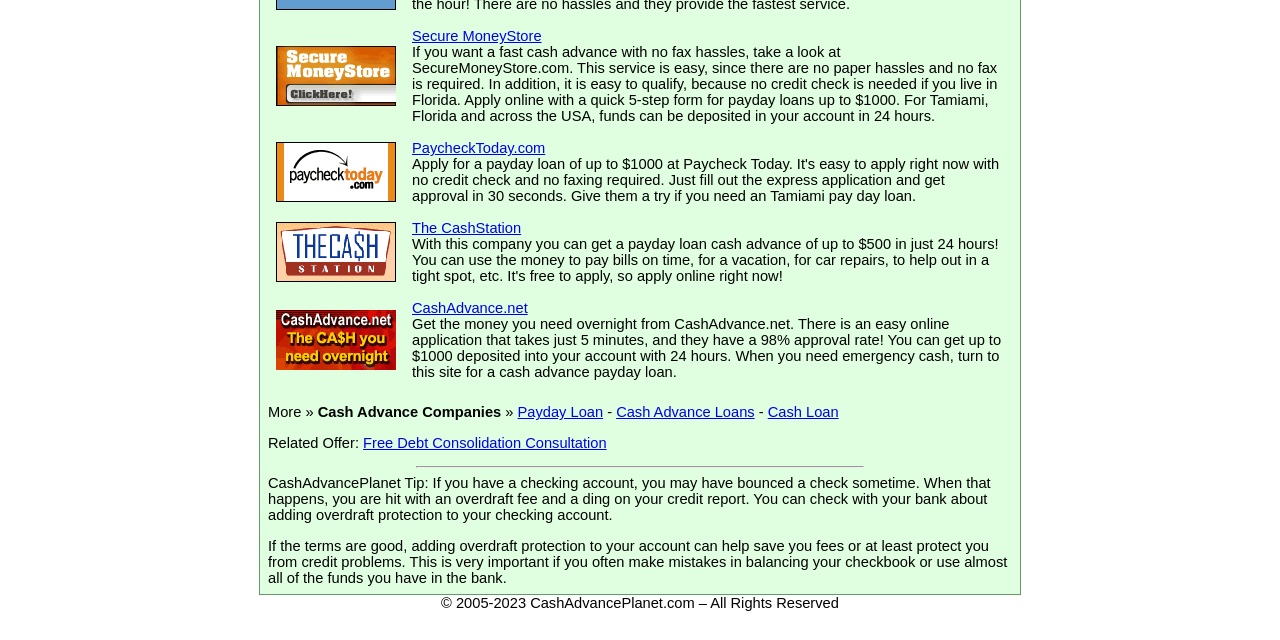Using the webpage screenshot and the element description The CashStation, determine the bounding box coordinates. Specify the coordinates in the format (top-left x, top-left y, bottom-right x, bottom-right y) with values ranging from 0 to 1.

[0.322, 0.344, 0.407, 0.369]